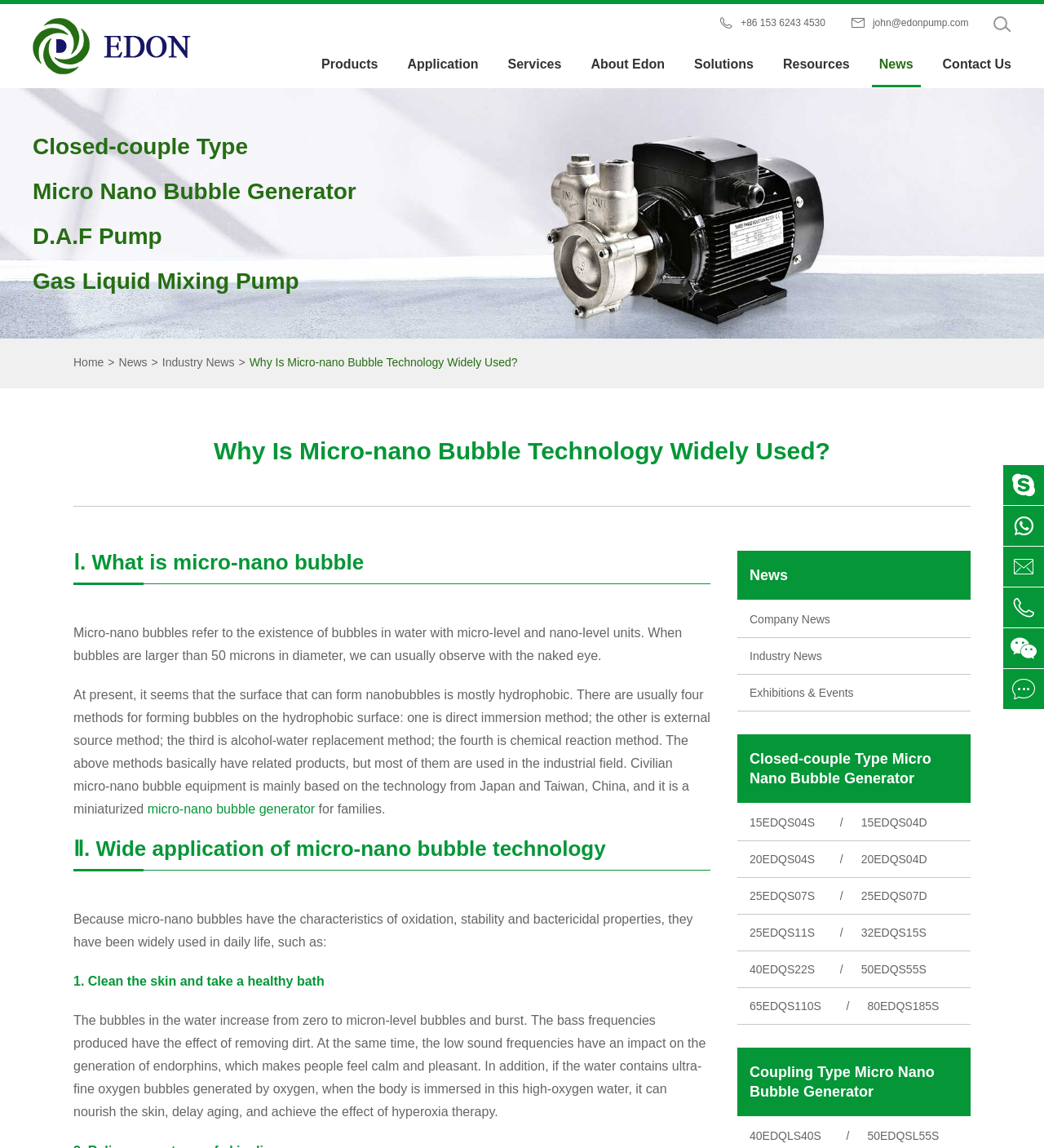What is the effect of low sound frequencies on the body?
Based on the image, answer the question with as much detail as possible.

According to the webpage, the low sound frequencies produced by the bursting of bubbles in the water have an impact on the generation of endorphins, which makes people feel calm and pleasant.